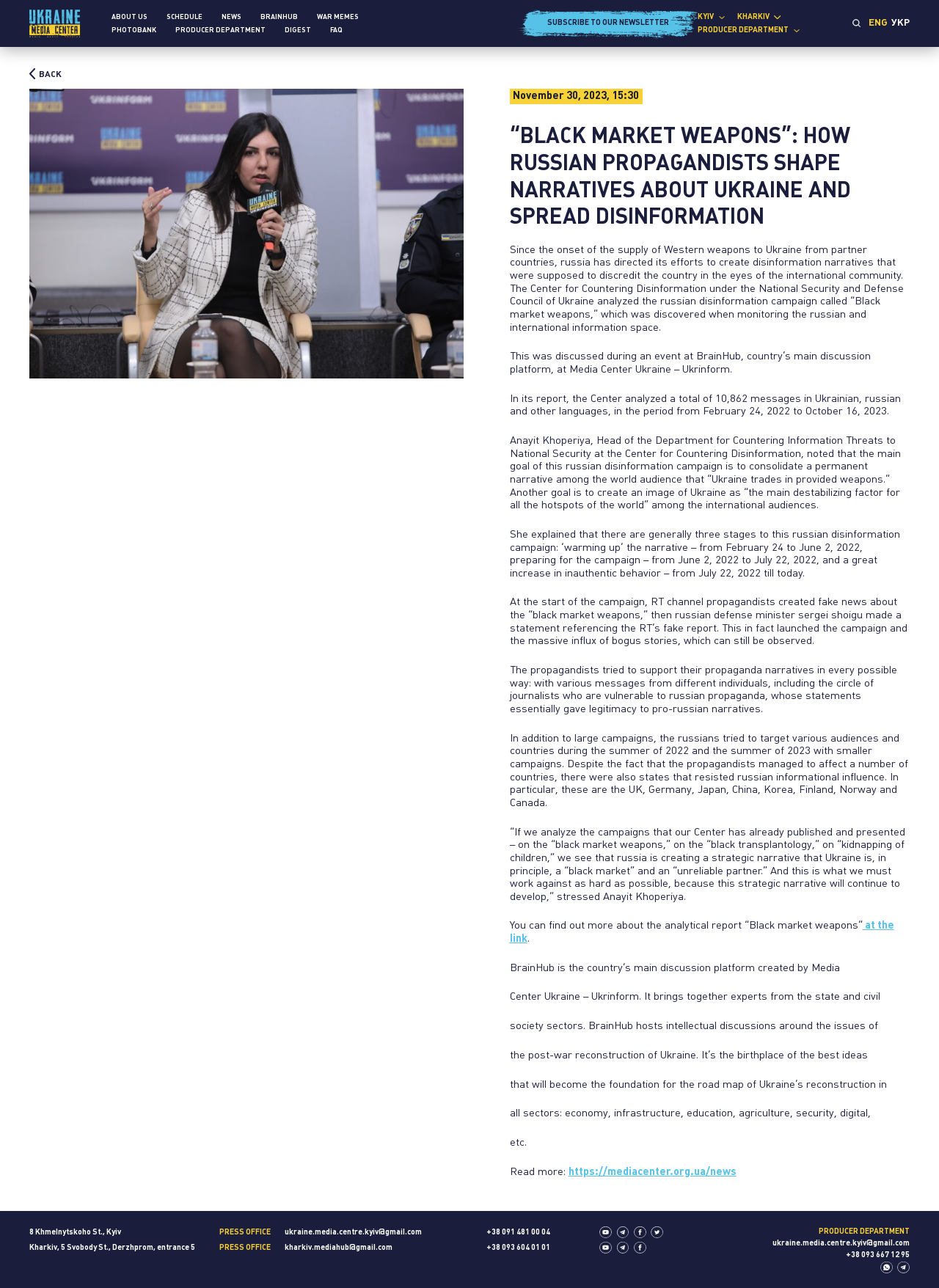Give a one-word or short-phrase answer to the following question: 
What is the name of the department headed by Anayit Khoperiya?

Department for Countering Information Threats to National Security